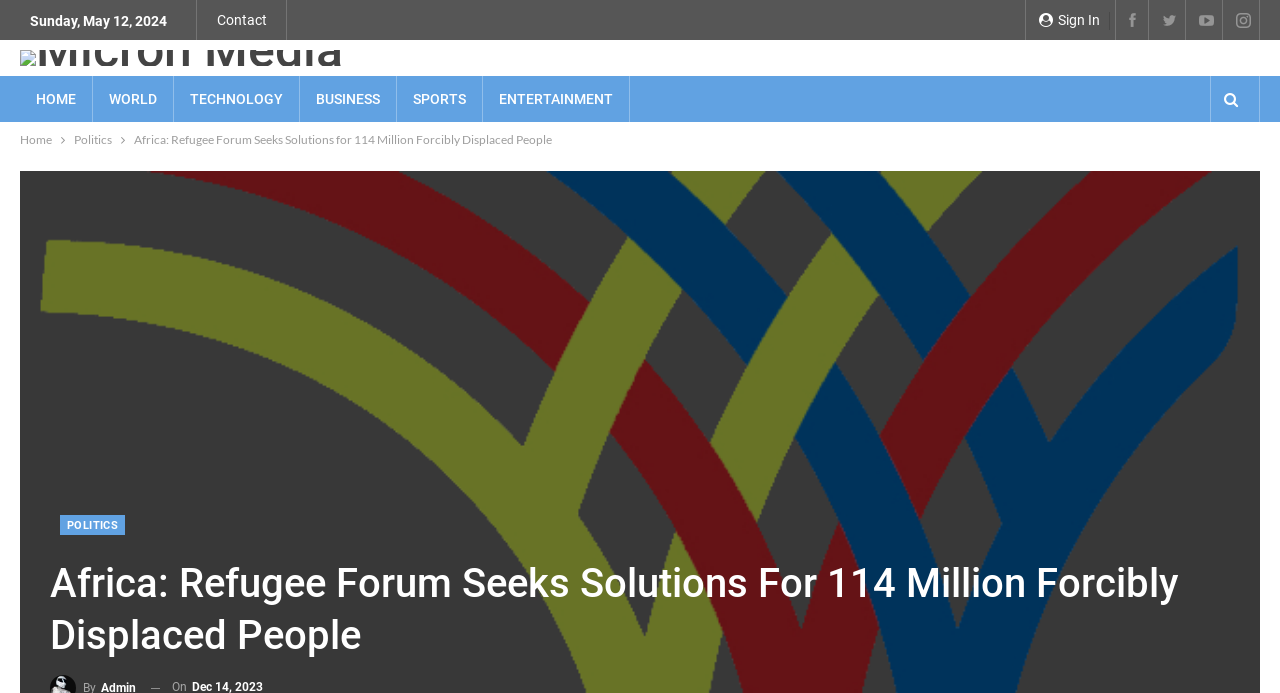Predict the bounding box coordinates of the UI element that matches this description: "Micron Media - Microntec.org News". The coordinates should be in the format [left, top, right, bottom] with each value between 0 and 1.

[0.016, 0.036, 0.268, 0.12]